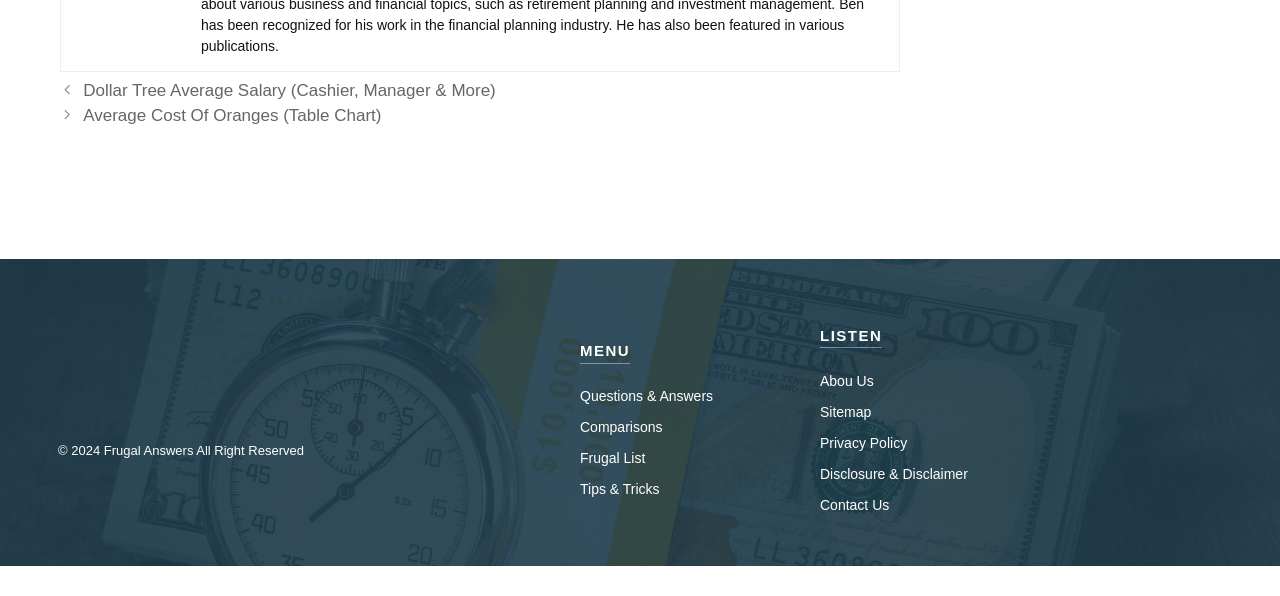What is the purpose of the 'LISTEN' link?
Look at the image and respond with a one-word or short-phrase answer.

Unknown